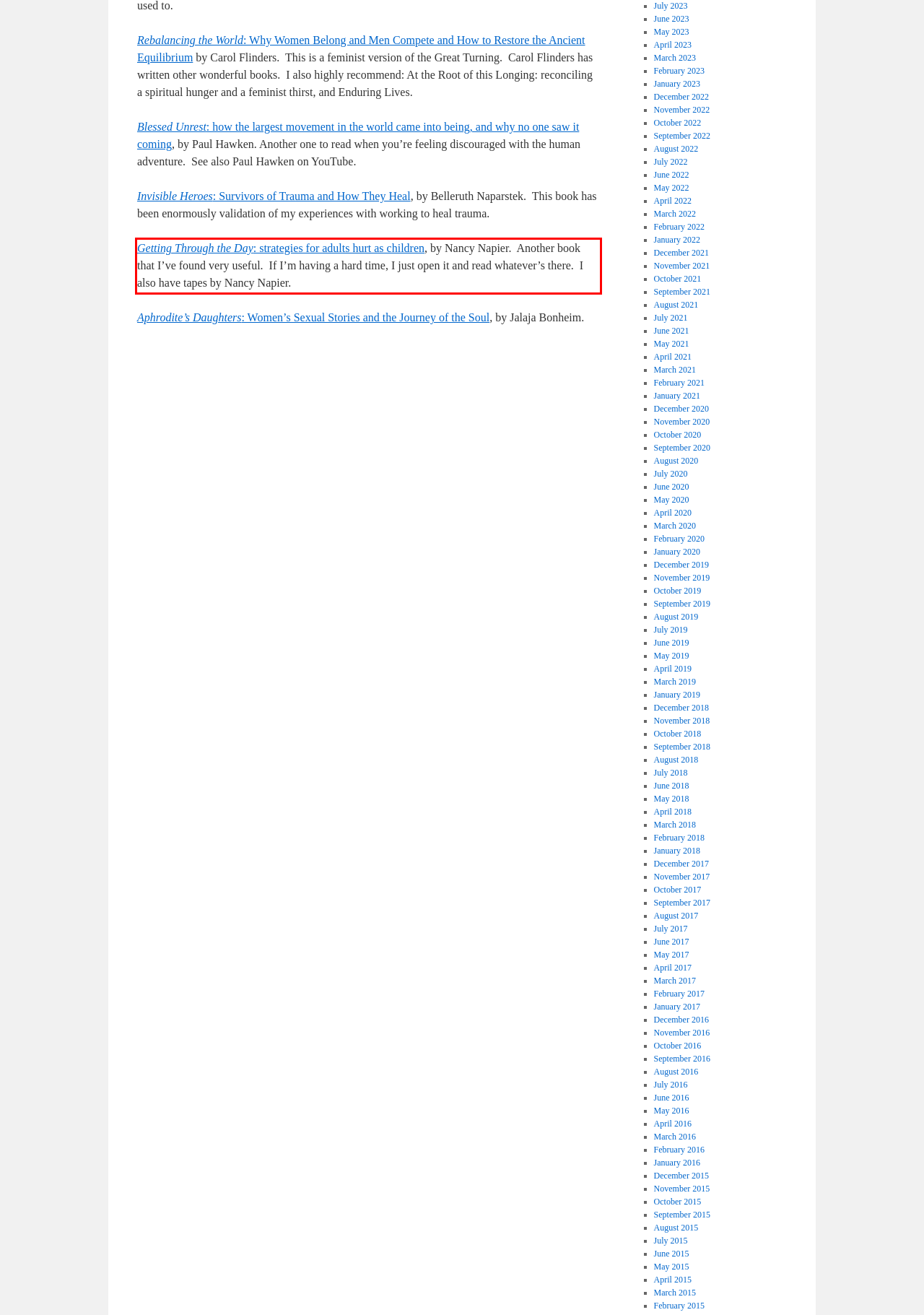Given a screenshot of a webpage containing a red bounding box, perform OCR on the text within this red bounding box and provide the text content.

Getting Through the Day: strategies for adults hurt as children, by Nancy Napier. Another book that I’ve found very useful. If I’m having a hard time, I just open it and read whatever’s there. I also have tapes by Nancy Napier.